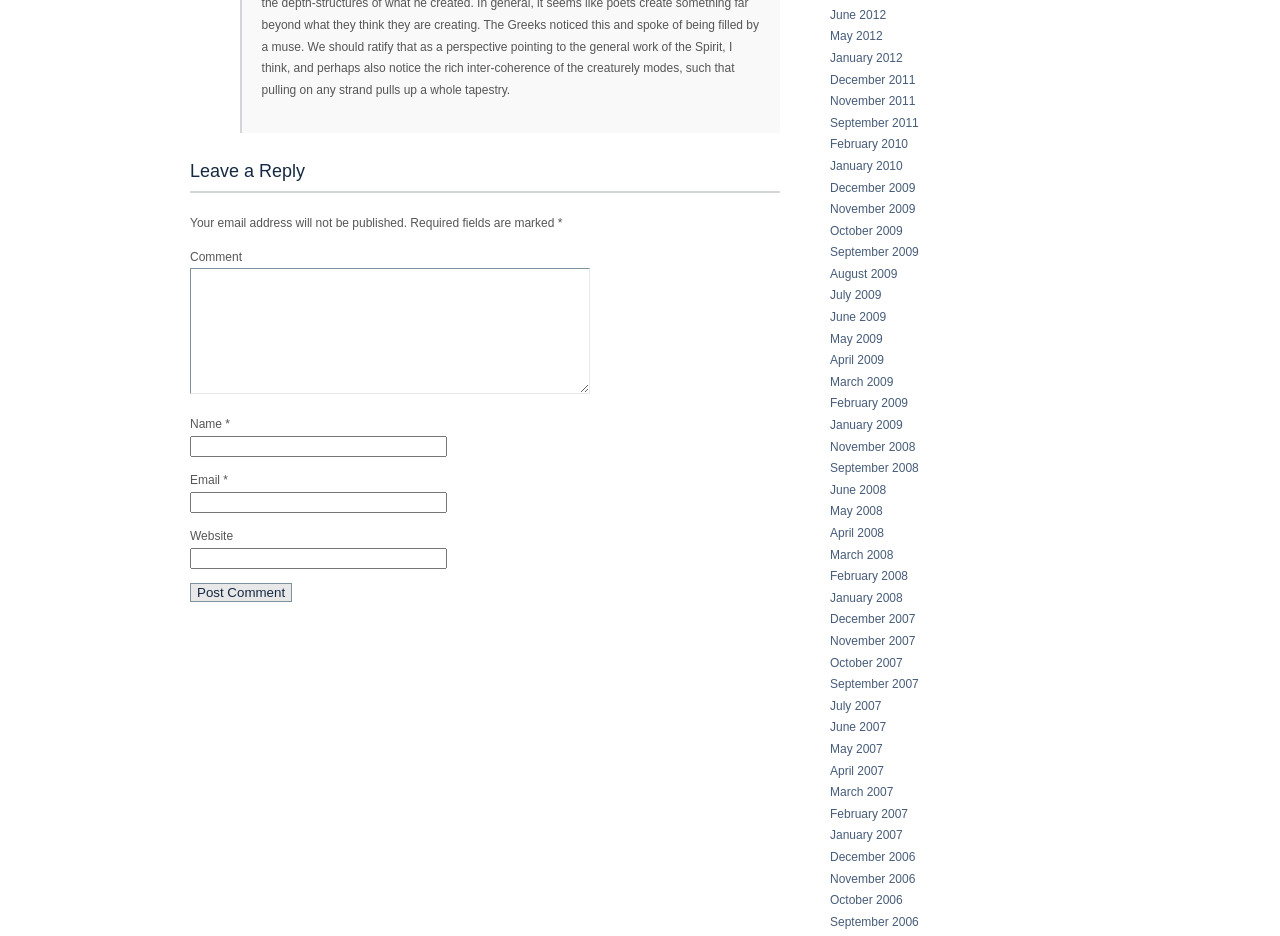What is the text above the 'Comment' text field?
Answer briefly with a single word or phrase based on the image.

Your email address will not be published.